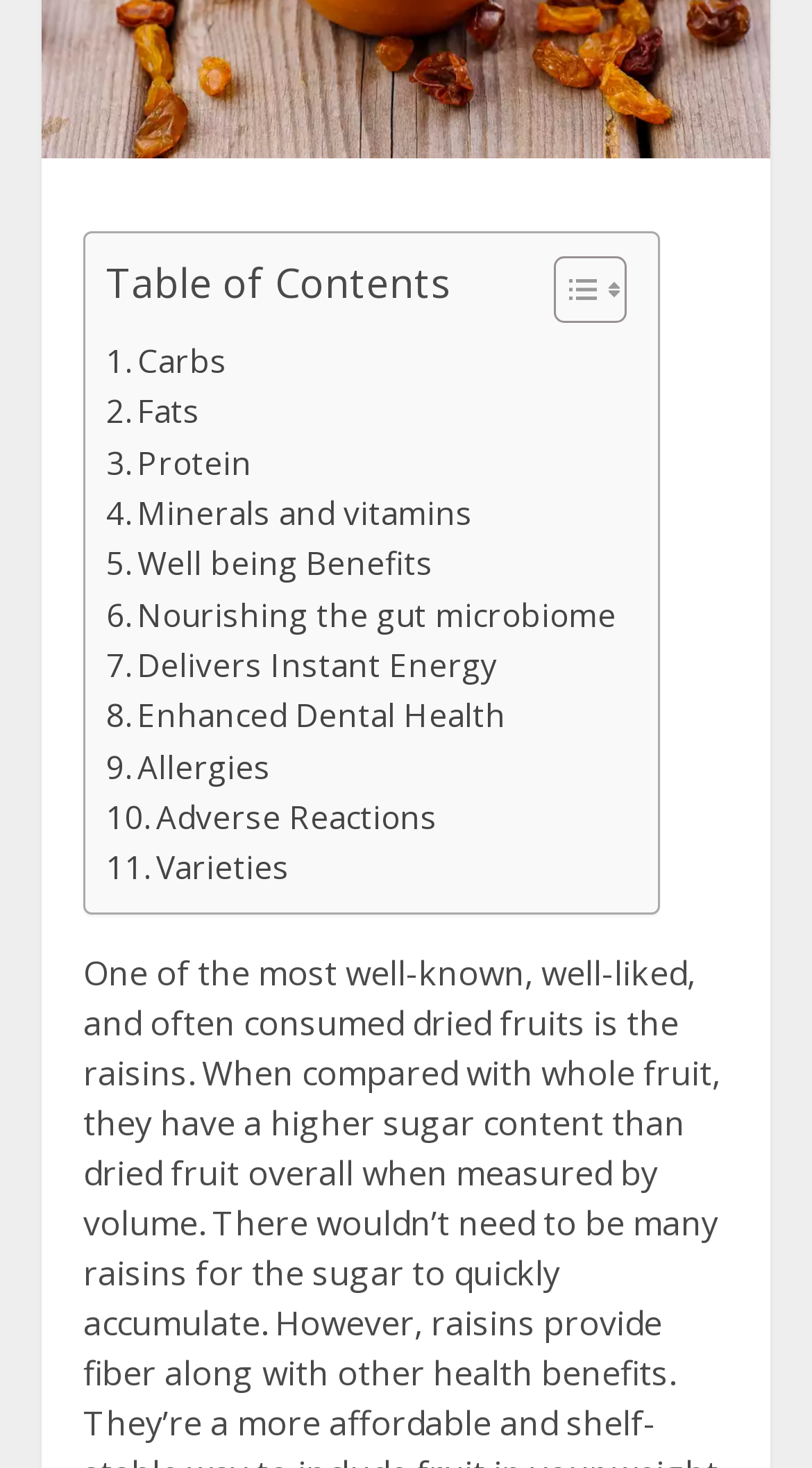Give a concise answer using only one word or phrase for this question:
What is the last link in the table?

Varieties